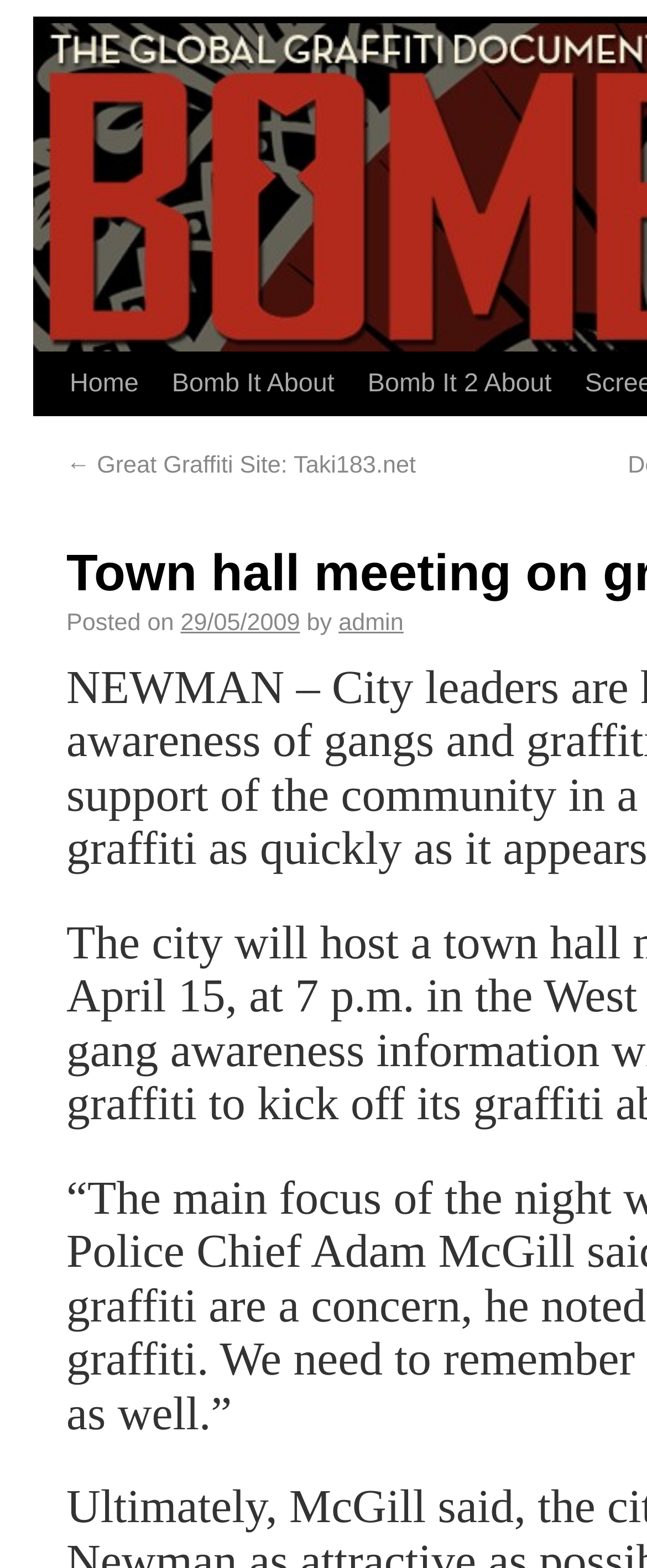Give a one-word or one-phrase response to the question:
What is the website linked to '← Great Graffiti Site:'?

Taki183.net